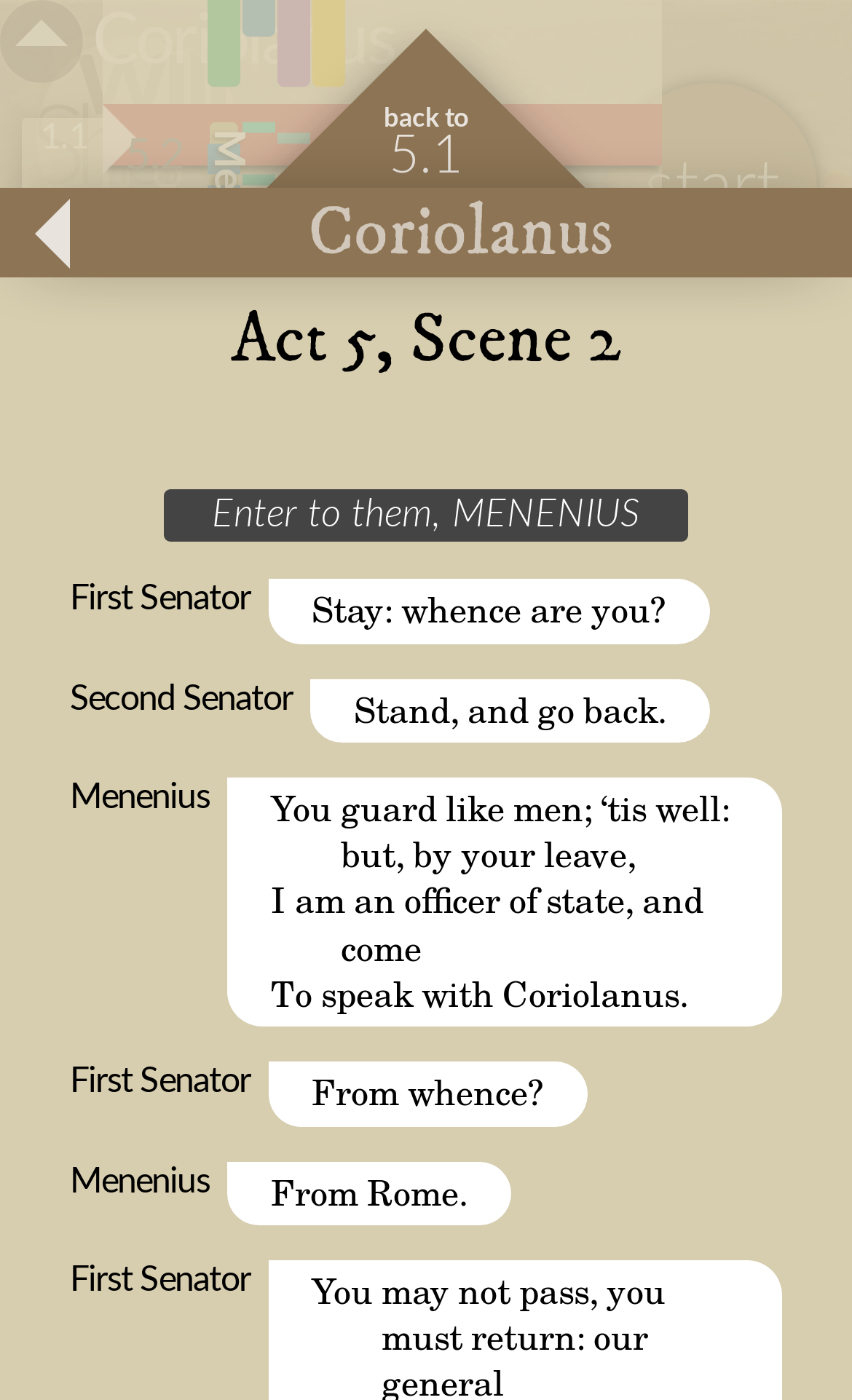Pinpoint the bounding box coordinates of the clickable area needed to execute the instruction: "read Coriolanus Act 5, Scene 2". The coordinates should be specified as four float numbers between 0 and 1, i.e., [left, top, right, bottom].

[0.0, 0.135, 1.0, 0.3]